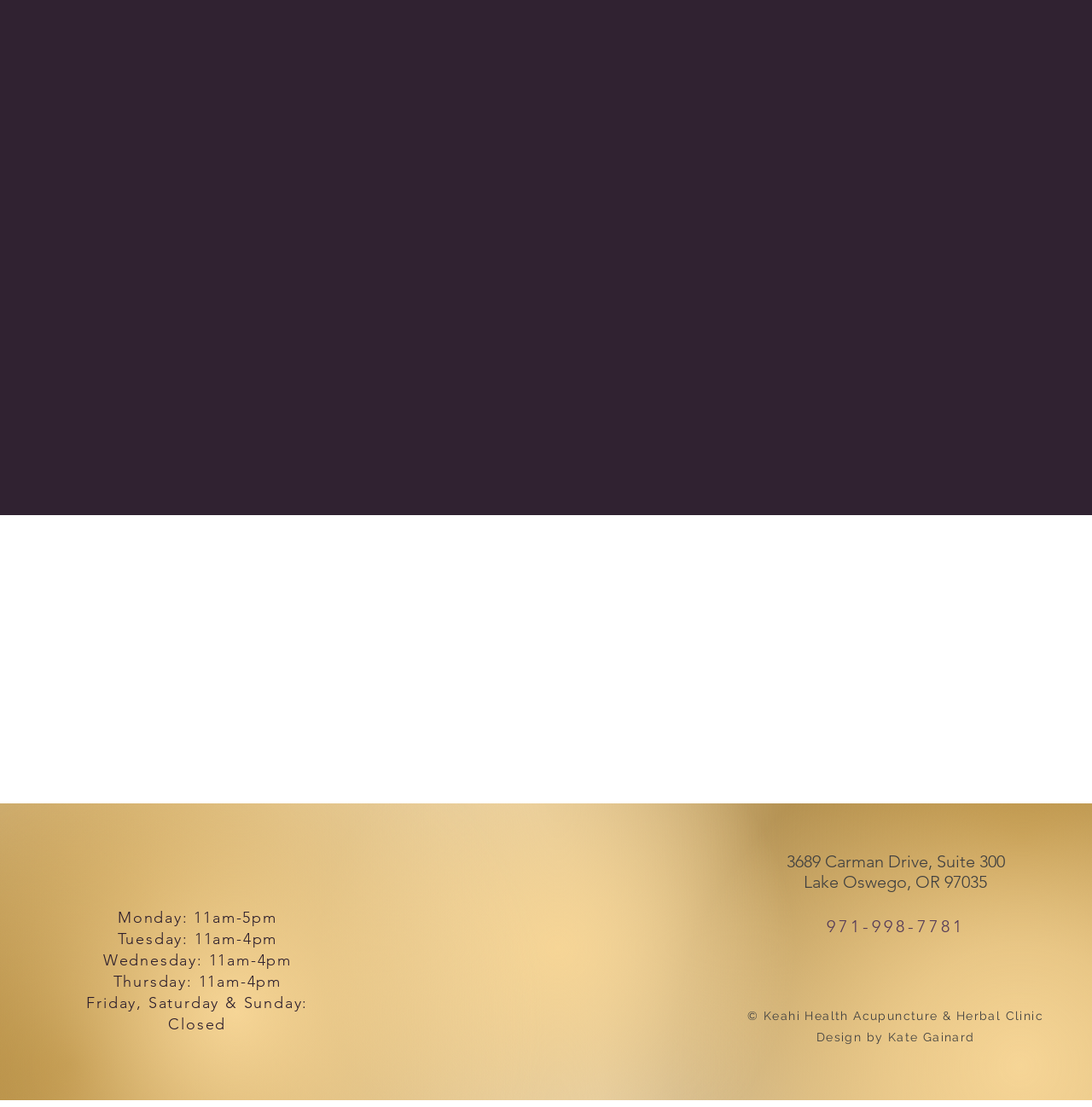What is the clinic's address?
Using the image, give a concise answer in the form of a single word or short phrase.

3689 Carman Drive, Suite 300